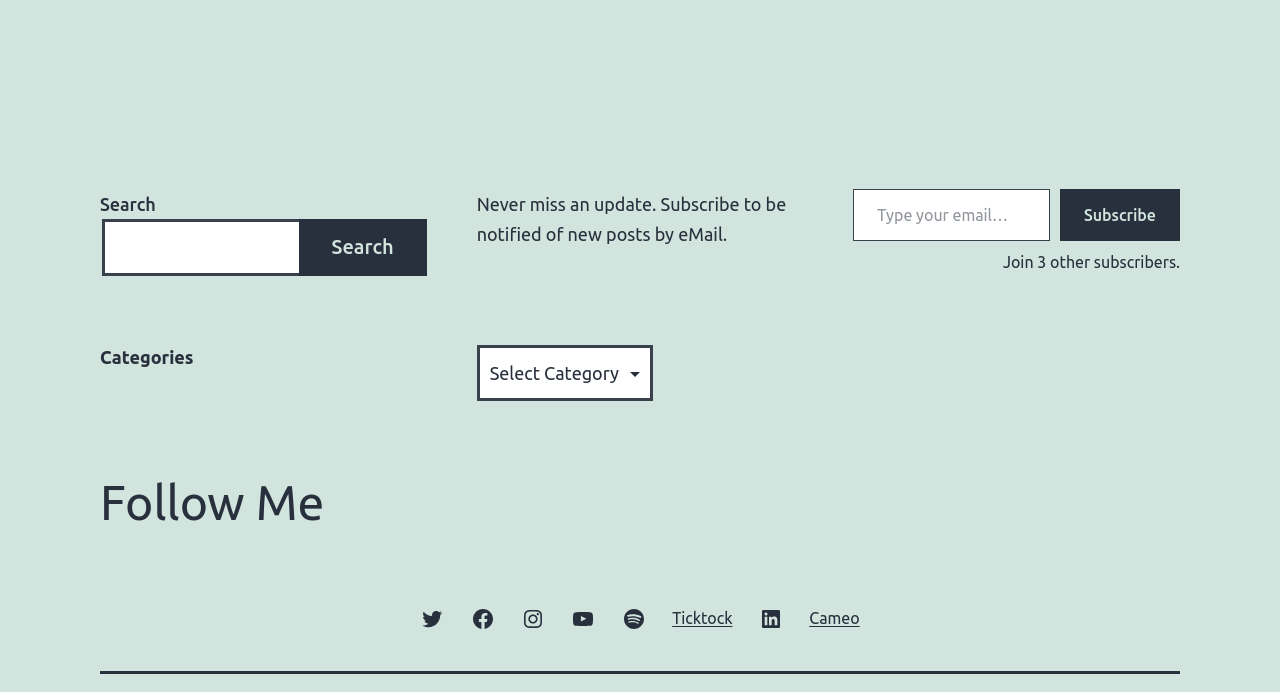What is the purpose of the 'Categories' dropdown?
Based on the screenshot, provide a one-word or short-phrase response.

To filter content